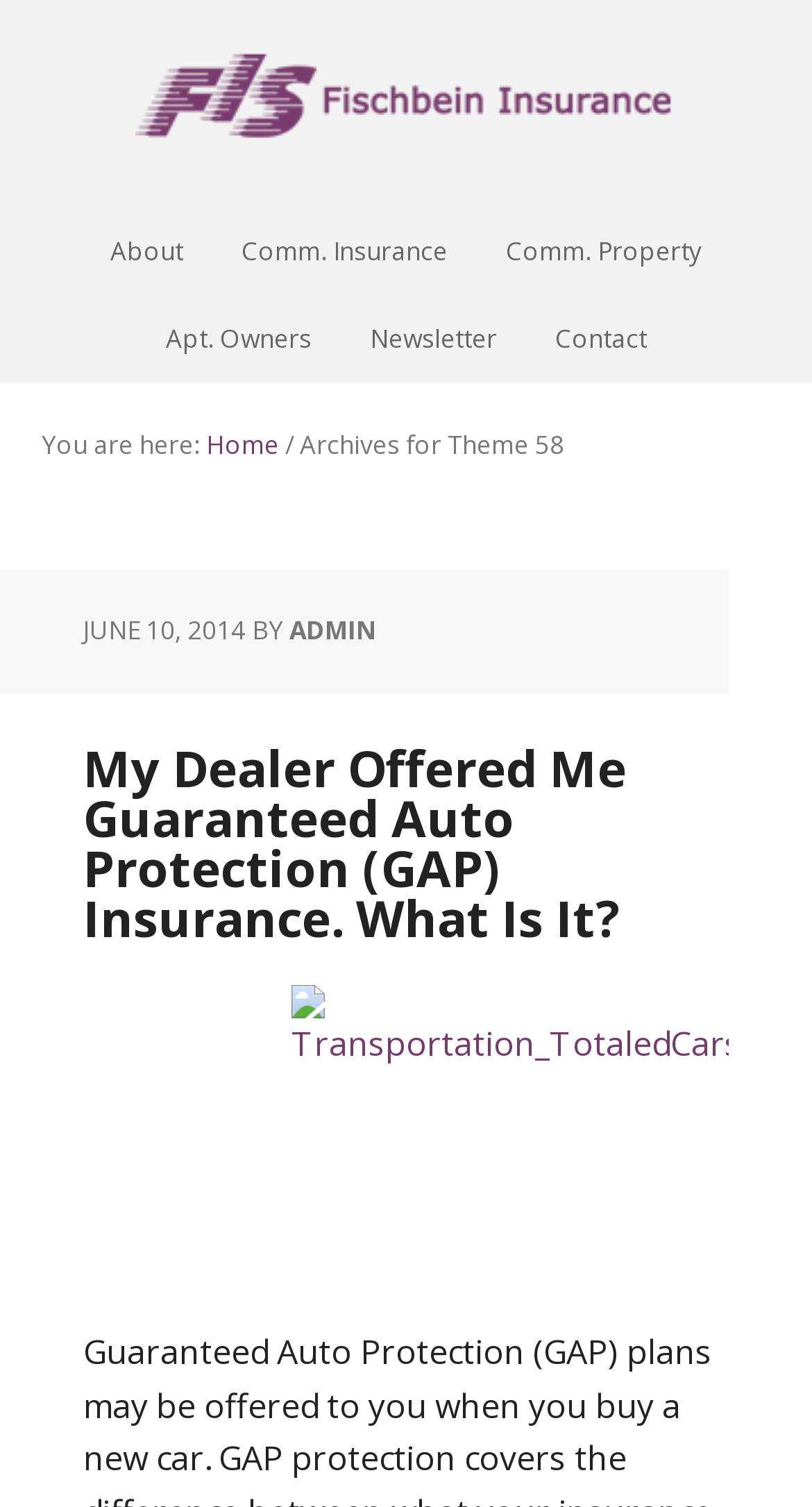What is the author of the article?
Based on the image, answer the question in a detailed manner.

The author of the article can be found in the link element below the title of the article, which reads 'ADMIN'.